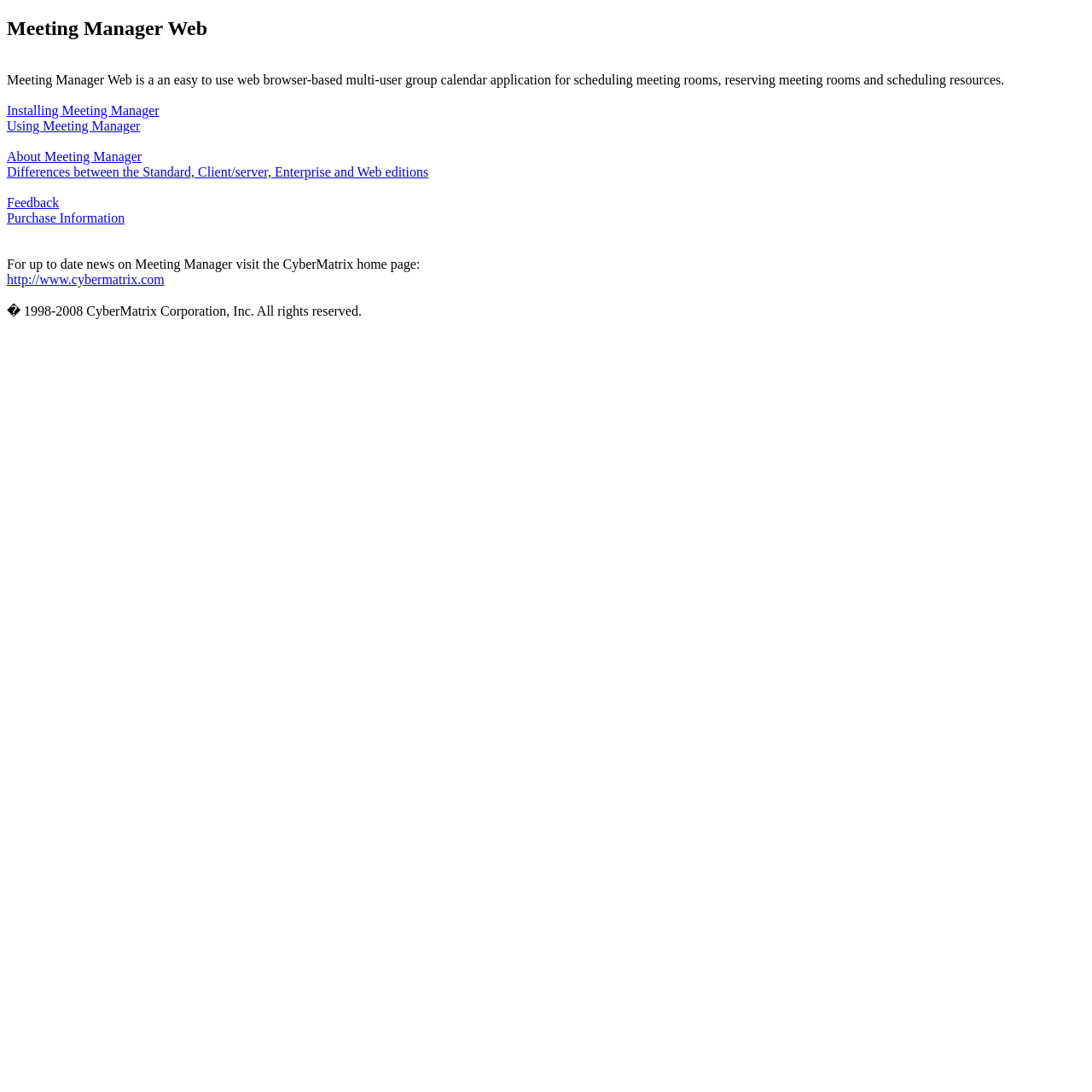Use a single word or phrase to answer the following:
What is Meeting Manager Web?

Group calendar application